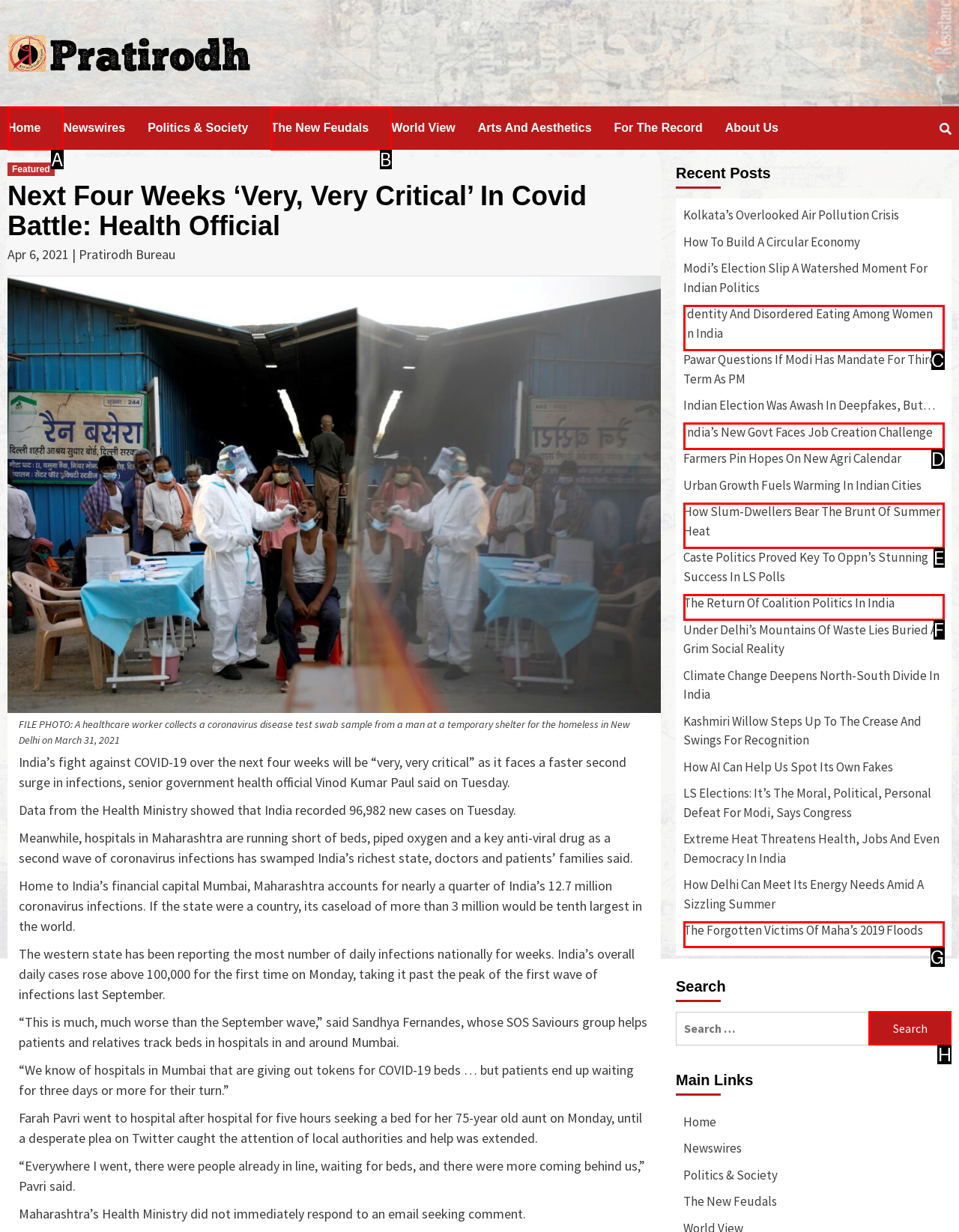From the options shown, which one fits the description: parent_node: Search for: value="Search"? Respond with the appropriate letter.

H